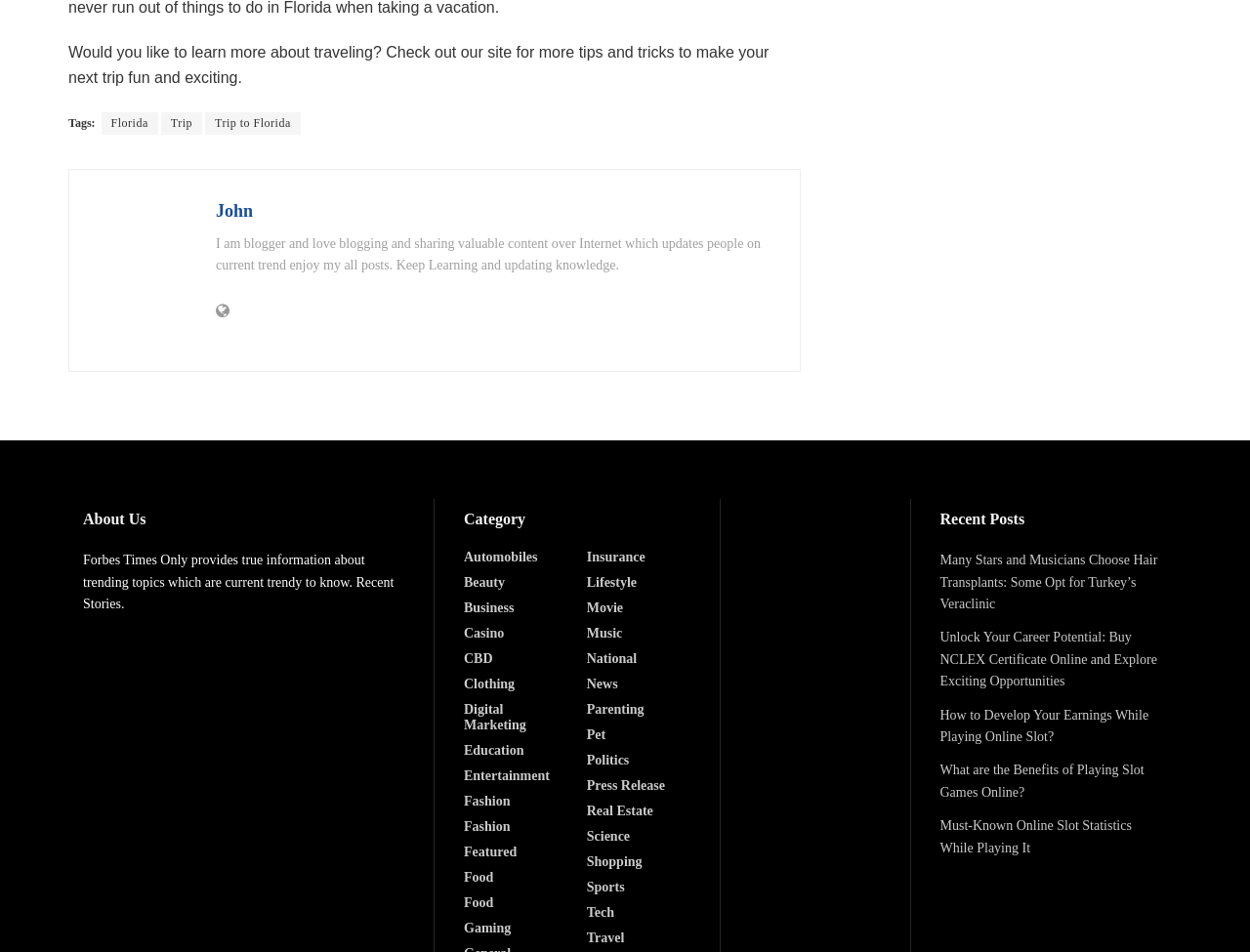Locate the bounding box coordinates of the item that should be clicked to fulfill the instruction: "View Terms & Conditions of Sale".

None